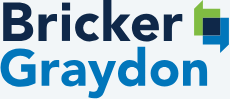Observe the image and answer the following question in detail: What is the profession of Bricker Graydon LLP?

The caption describes Bricker Graydon LLP as a prominent law firm, indicating that the profession or industry they operate in is law. This information is explicitly stated in the caption, allowing us to determine the profession of Bricker Graydon LLP.